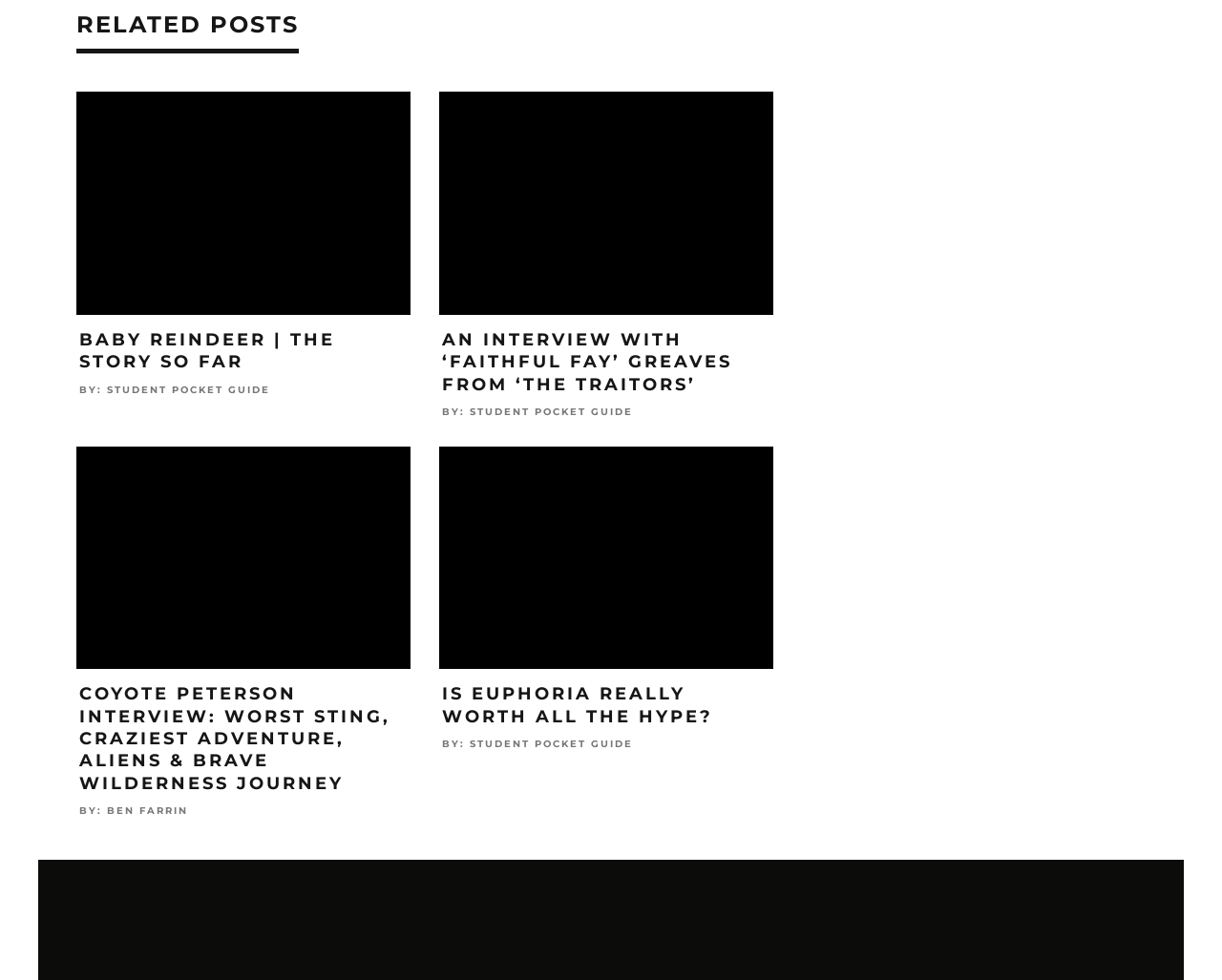How many related posts are there on this webpage?
Answer the question with a single word or phrase, referring to the image.

5